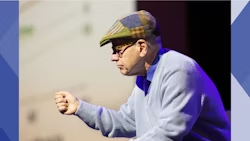Describe every significant element in the image thoroughly.

This image captures Dr. Steven L. Shafer, a respected figure in anesthesiology, as he delivers a heartfelt tribute during the Emery A. Rovenstine Memorial Lecture. Clad in a light blue crew neck sweater and a distinctive plaid newsboy hat, Dr. Shafer is animatedly expressing ideas with his hand raised in a gesture of engagement, reflecting his deep connection to the topic at hand. The lecture honors the late Edmund “Ted” Eger, a pioneering anesthesiologist known for revolutionizing inhaled anesthetics. This moment showcases Dr. Shafer's emotional commitment as he shares personal anecdotes and excerpts from Dr. Eger’s autobiography, encapsulating the legacy of a mentor who profoundly influenced his career. The background hints at a professional setting, underscoring the significance of this commemorative event.